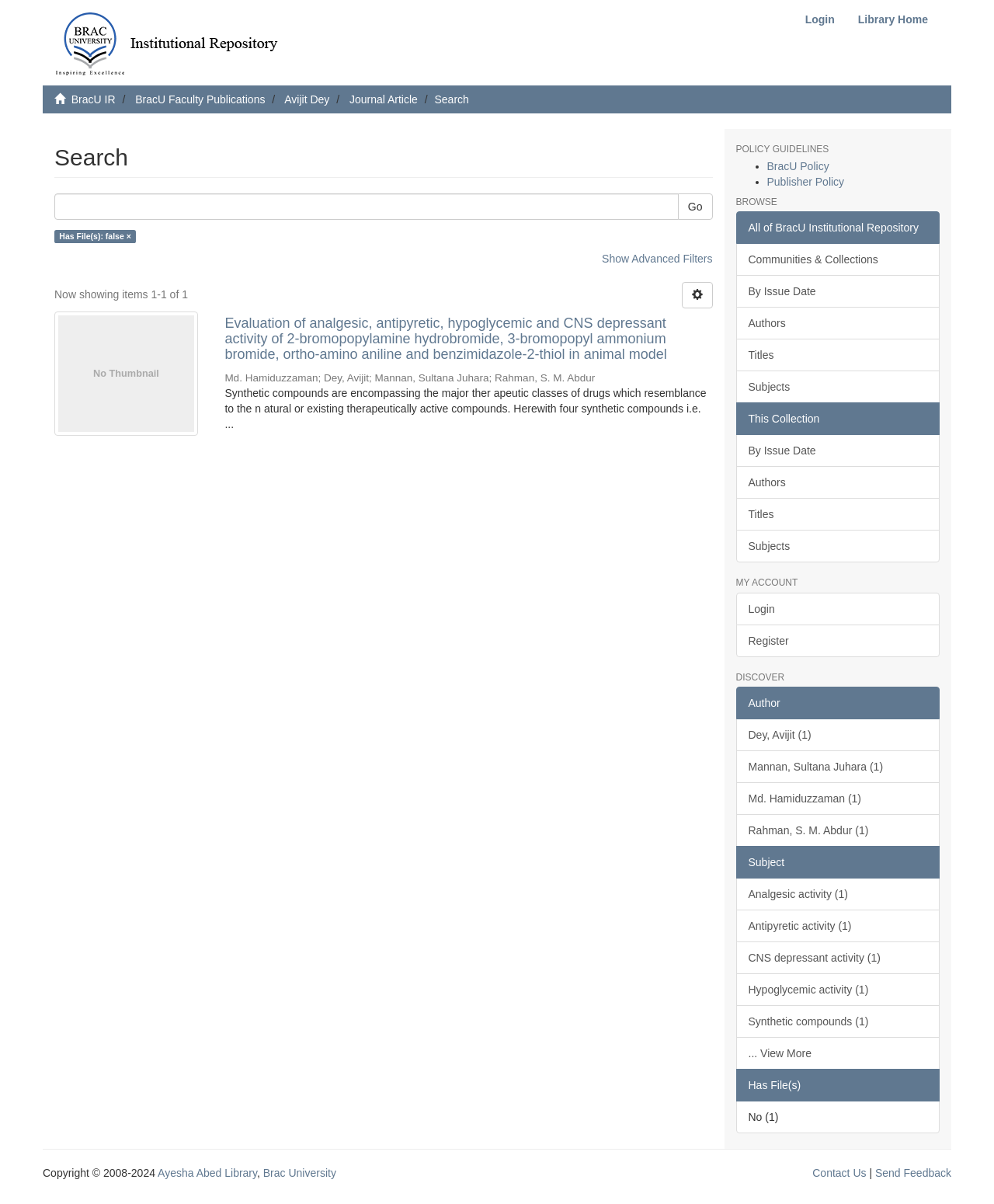Respond concisely with one word or phrase to the following query:
How many items are shown on the current page?

1